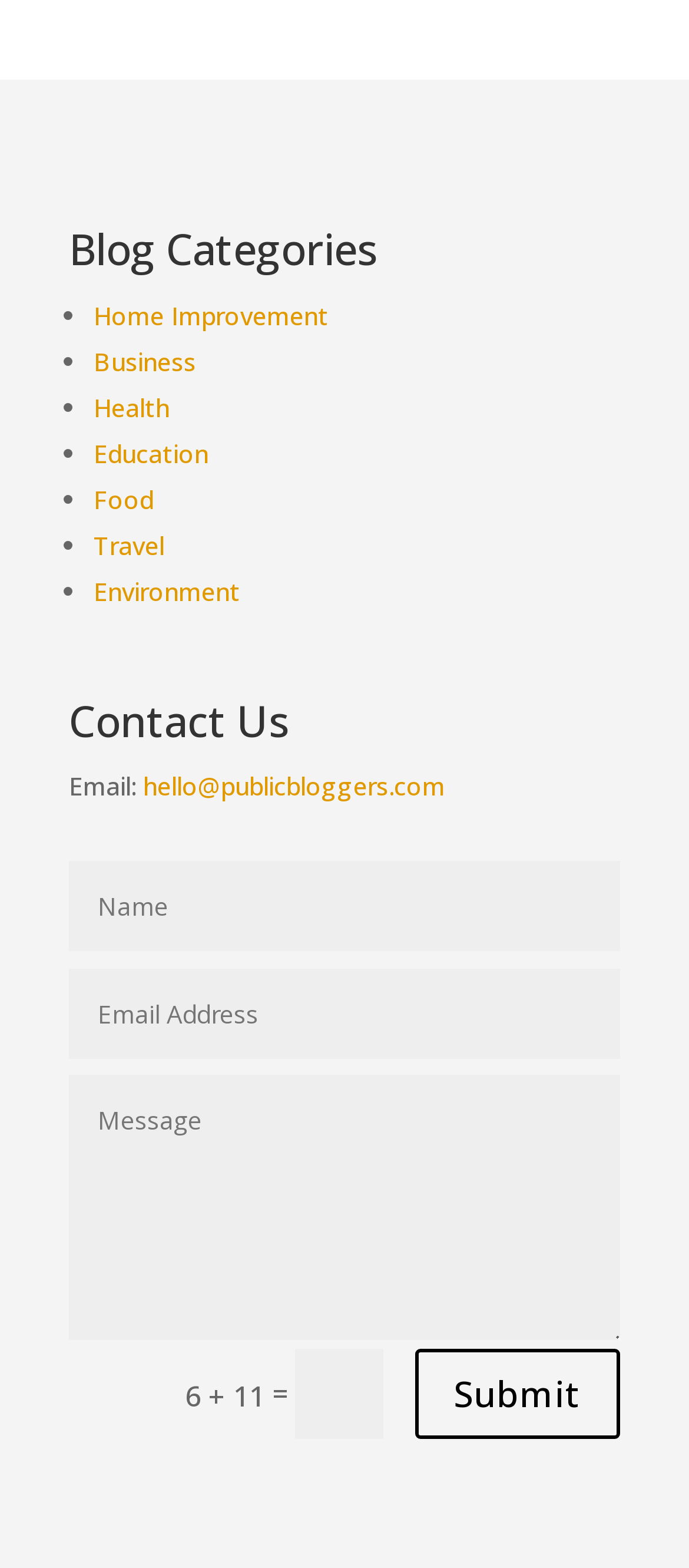What is the label of the button?
Answer the question using a single word or phrase, according to the image.

Submit 5